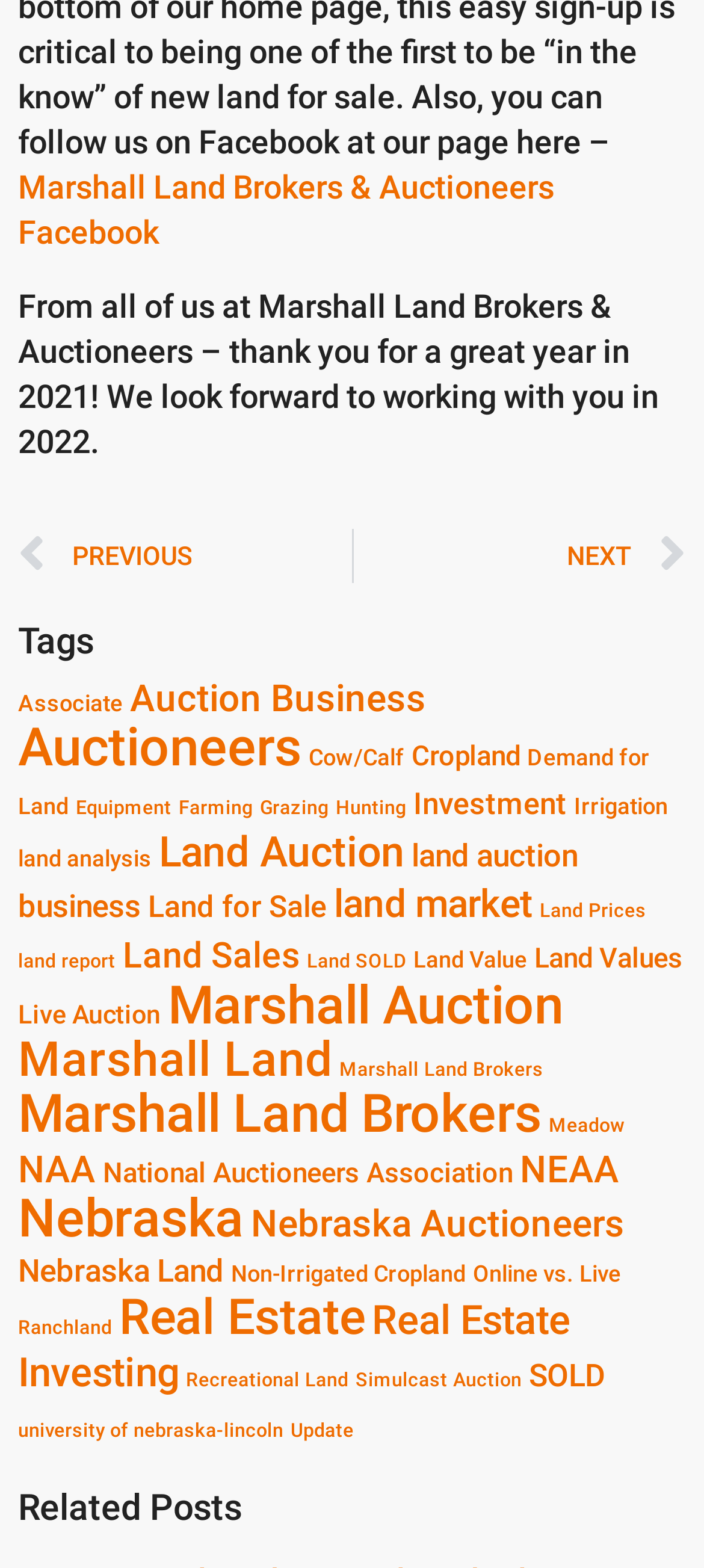Locate the UI element that matches the description Meadow in the webpage screenshot. Return the bounding box coordinates in the format (top-left x, top-left y, bottom-right x, bottom-right y), with values ranging from 0 to 1.

[0.779, 0.71, 0.887, 0.725]